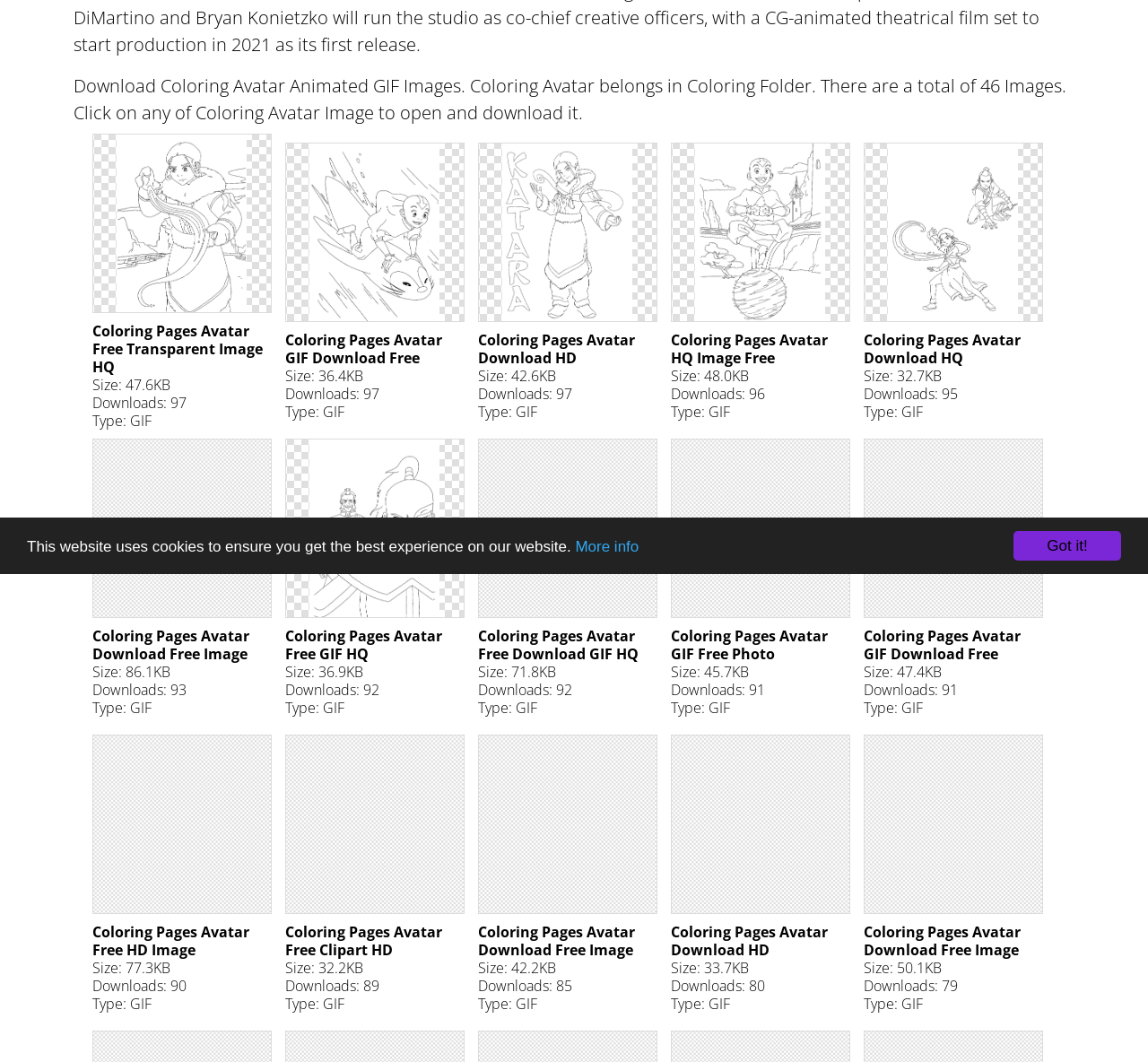Based on the element description More info, identify the bounding box of the UI element in the given webpage screenshot. The coordinates should be in the format (top-left x, top-left y, bottom-right x, bottom-right y) and must be between 0 and 1.

[0.501, 0.506, 0.556, 0.522]